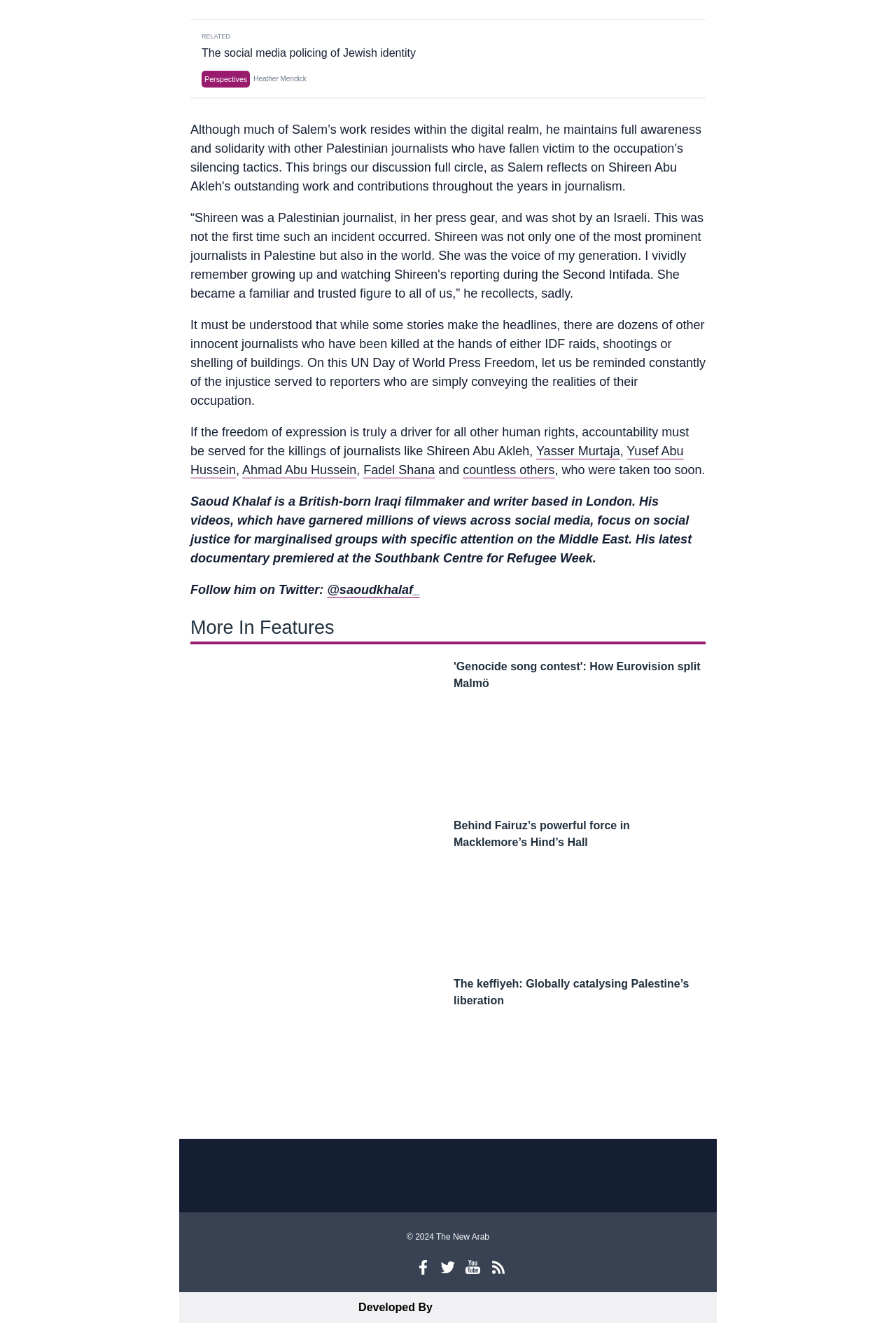Give a one-word or one-phrase response to the question: 
How many links are there in the 'More In Features' section?

3